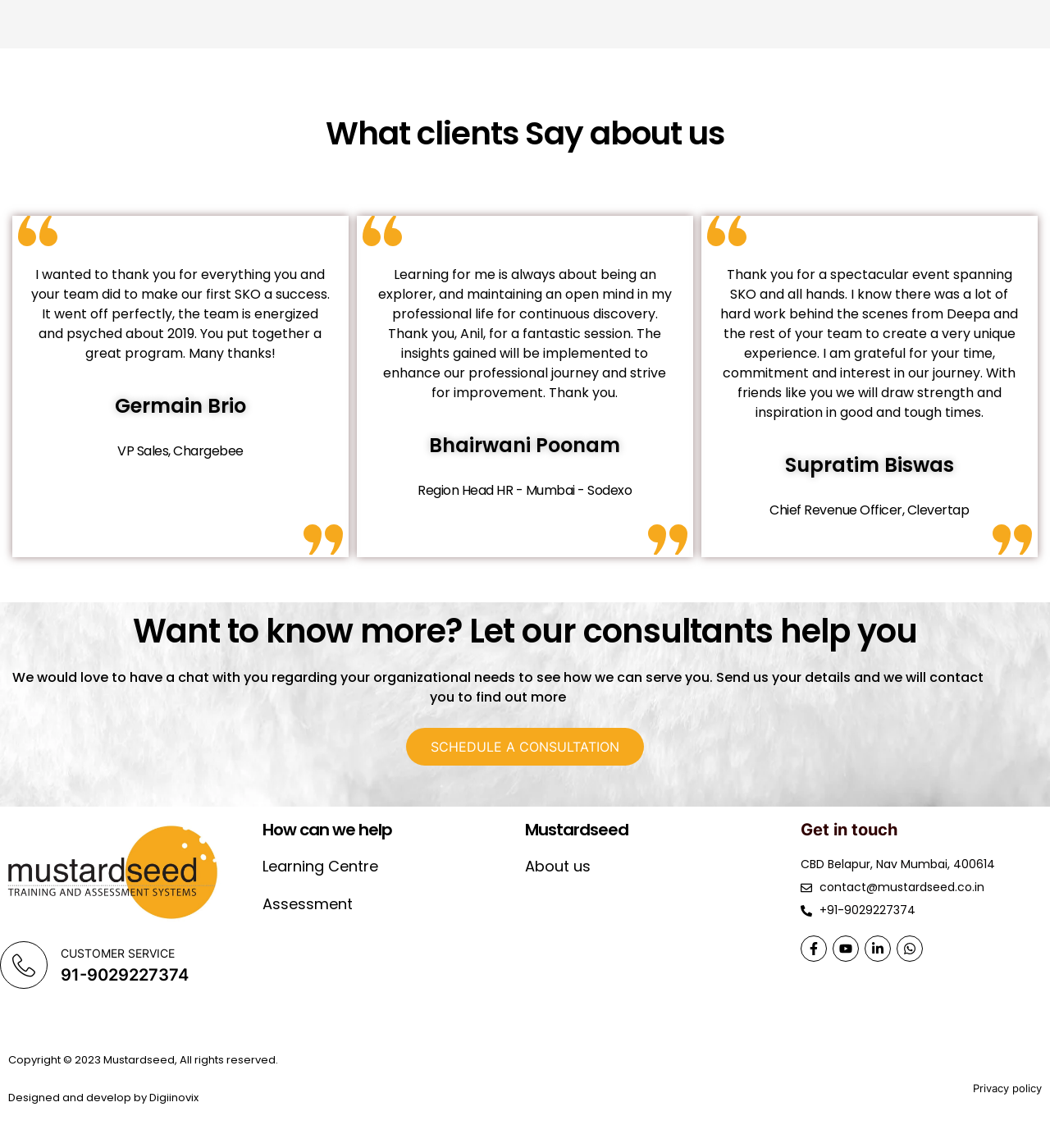Please specify the bounding box coordinates of the clickable section necessary to execute the following command: "Read what clients say about us".

[0.008, 0.099, 0.992, 0.134]